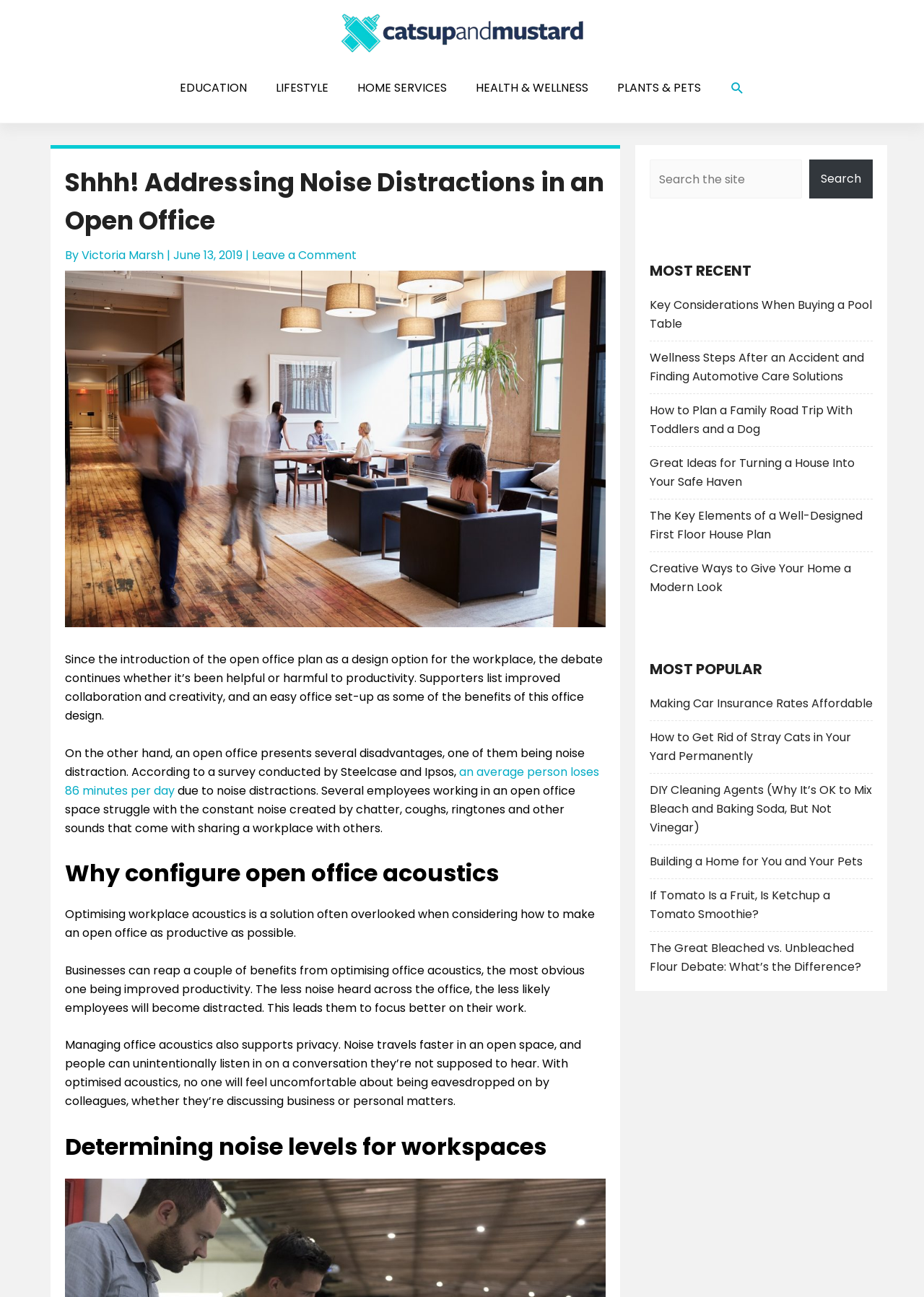Find the bounding box coordinates of the element's region that should be clicked in order to follow the given instruction: "Read the article about addressing noise distractions in an open office". The coordinates should consist of four float numbers between 0 and 1, i.e., [left, top, right, bottom].

[0.07, 0.126, 0.655, 0.185]